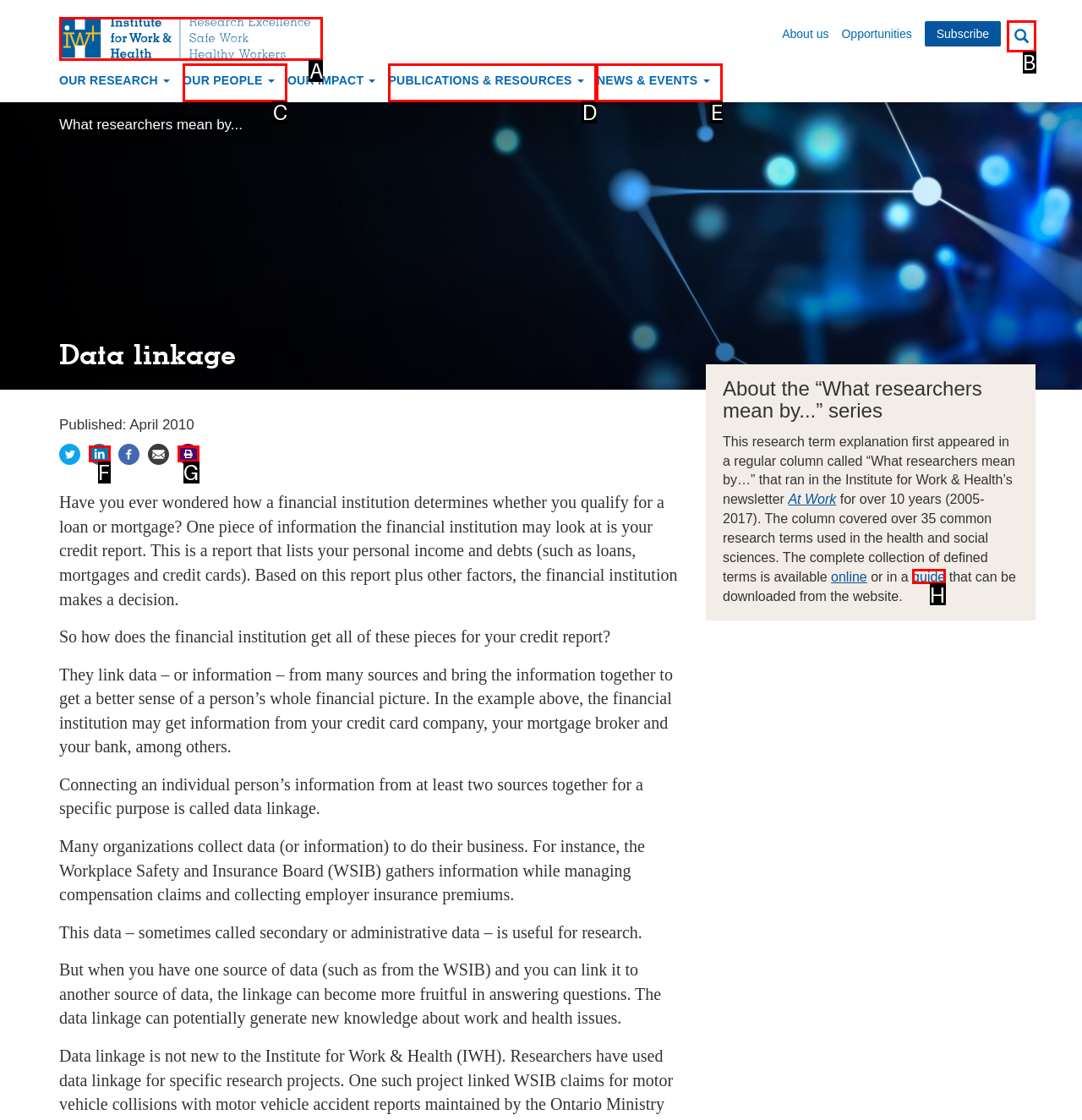Select the option that fits this description: title="Print this page"
Answer with the corresponding letter directly.

G